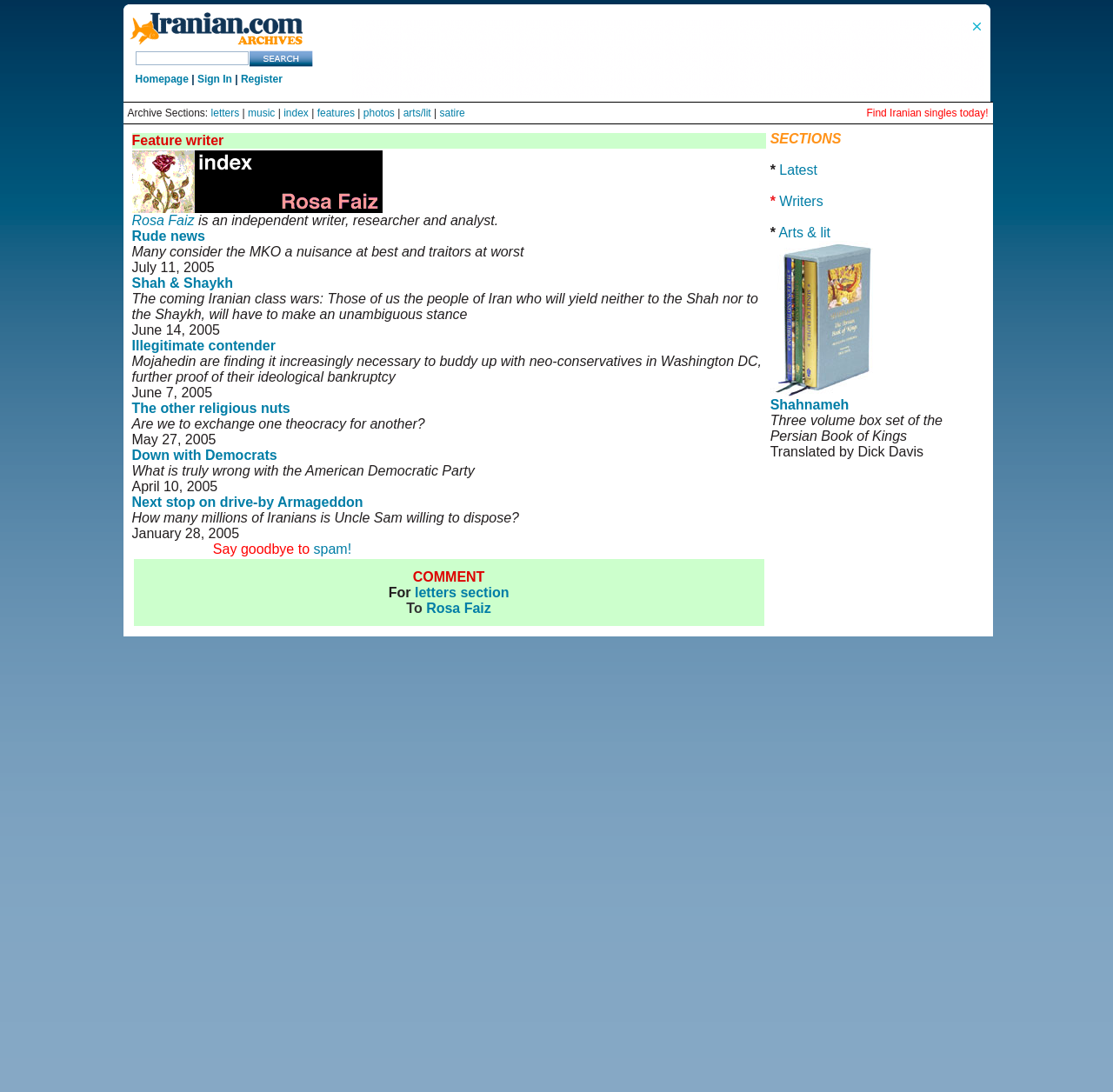Predict the bounding box coordinates of the area that should be clicked to accomplish the following instruction: "View 'Arts & lit' section". The bounding box coordinates should consist of four float numbers between 0 and 1, i.e., [left, top, right, bottom].

[0.7, 0.206, 0.746, 0.22]